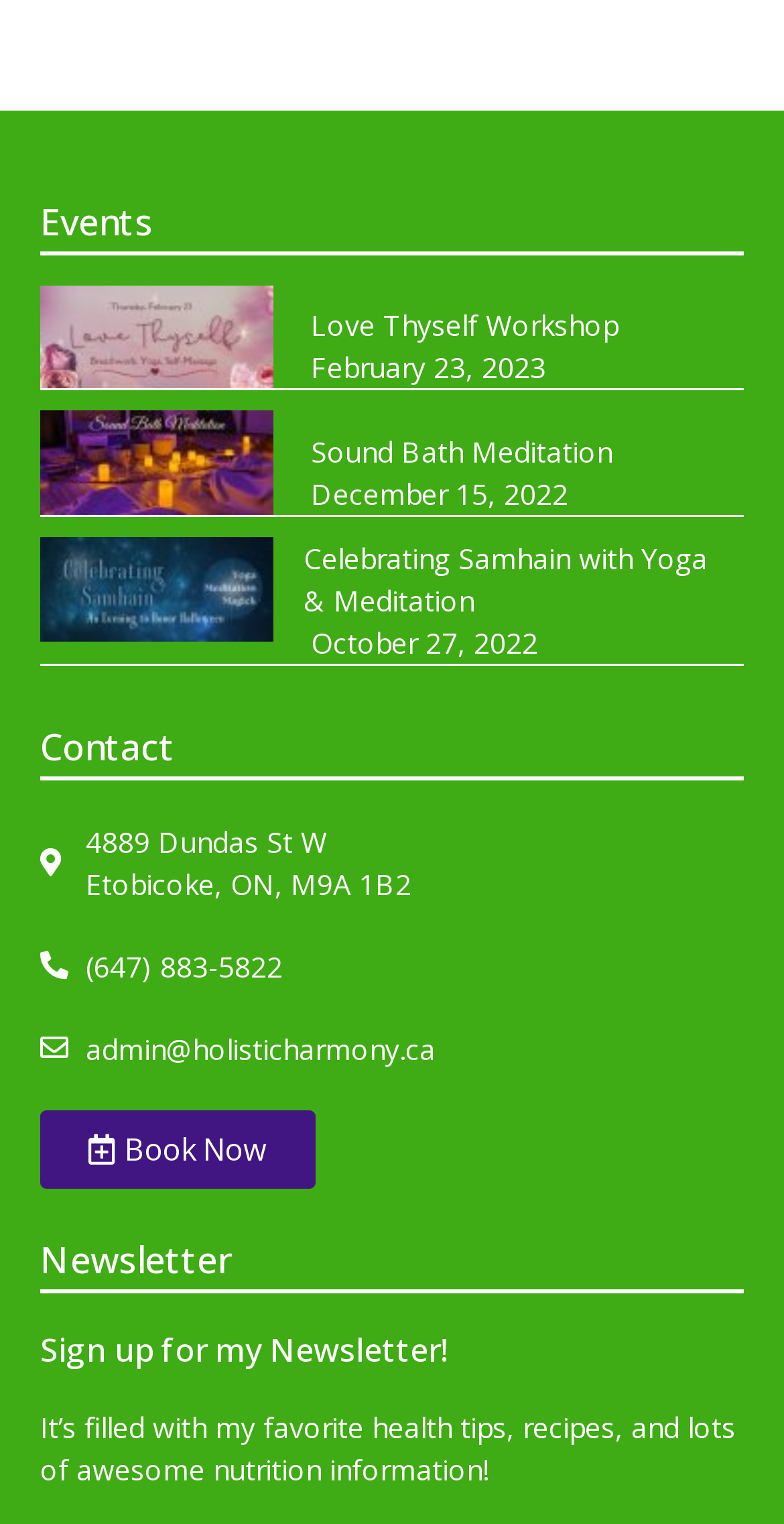Locate the bounding box coordinates of the element that needs to be clicked to carry out the instruction: "Click on the 'Events' heading". The coordinates should be given as four float numbers ranging from 0 to 1, i.e., [left, top, right, bottom].

[0.051, 0.125, 0.949, 0.164]